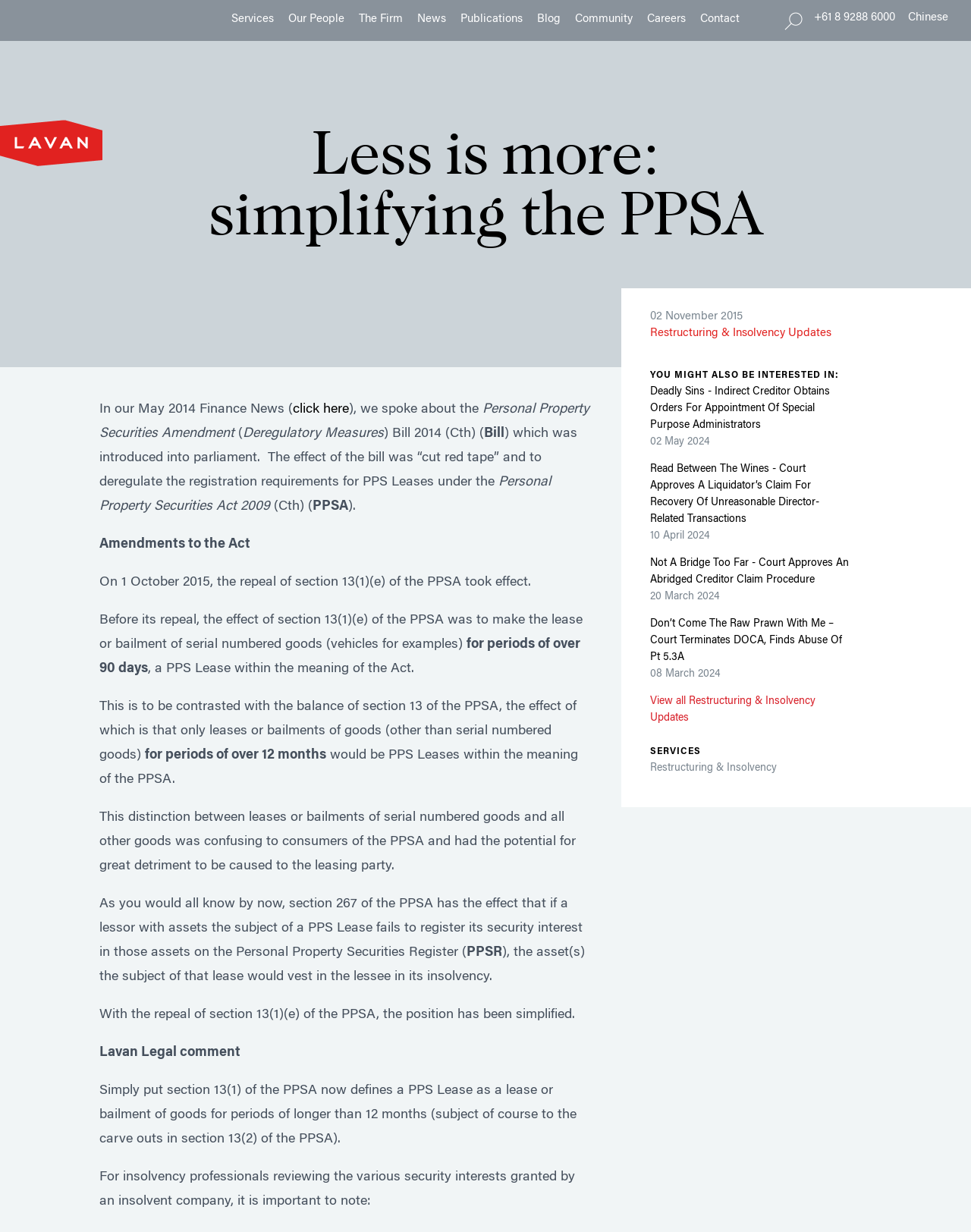Refer to the element description The Firm and identify the corresponding bounding box in the screenshot. Format the coordinates as (top-left x, top-left y, bottom-right x, bottom-right y) with values in the range of 0 to 1.

[0.37, 0.012, 0.415, 0.02]